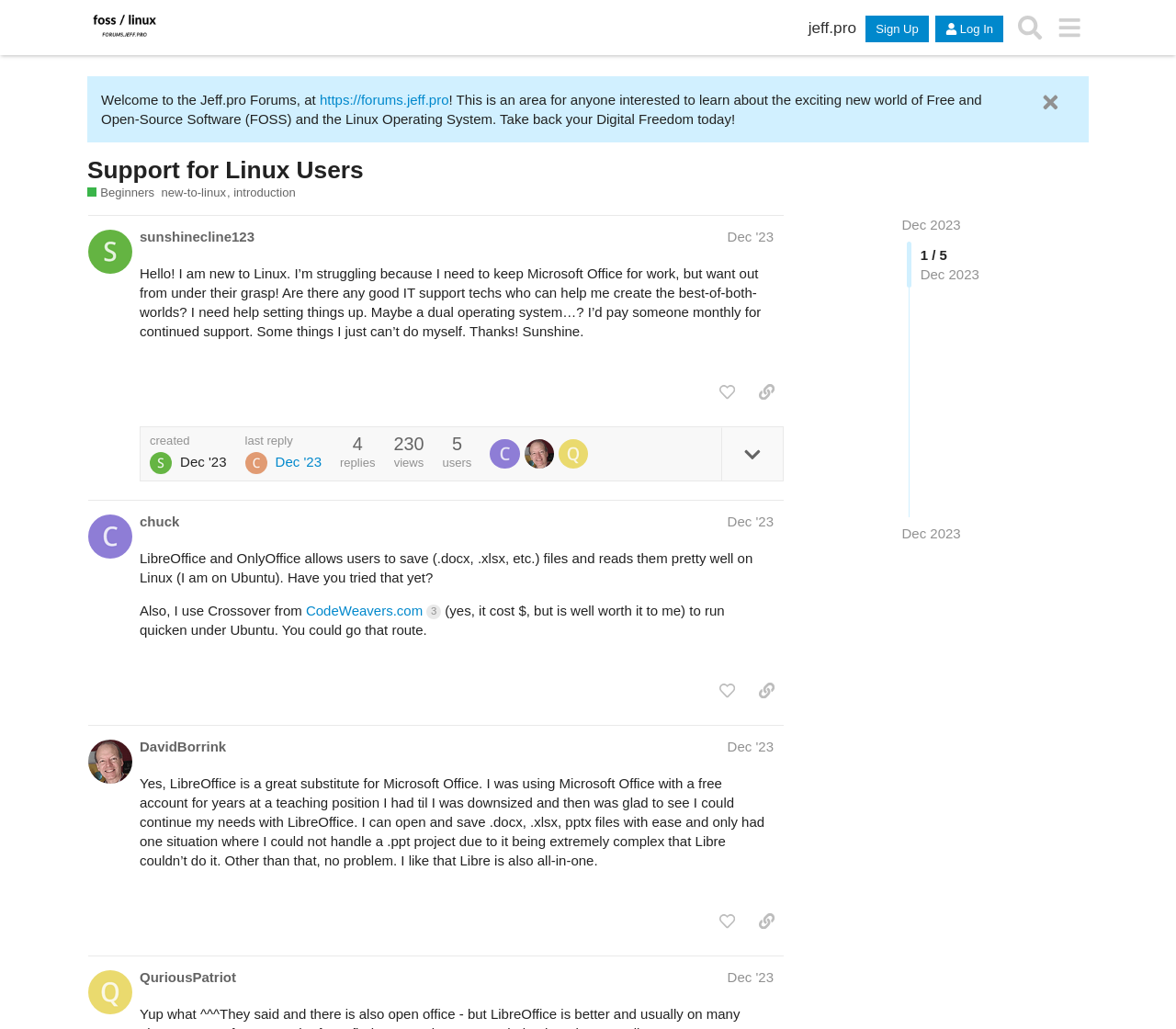Please identify the bounding box coordinates of the clickable area that will fulfill the following instruction: "Copy a link to the post by DavidBorrink". The coordinates should be in the format of four float numbers between 0 and 1, i.e., [left, top, right, bottom].

[0.637, 0.88, 0.666, 0.911]